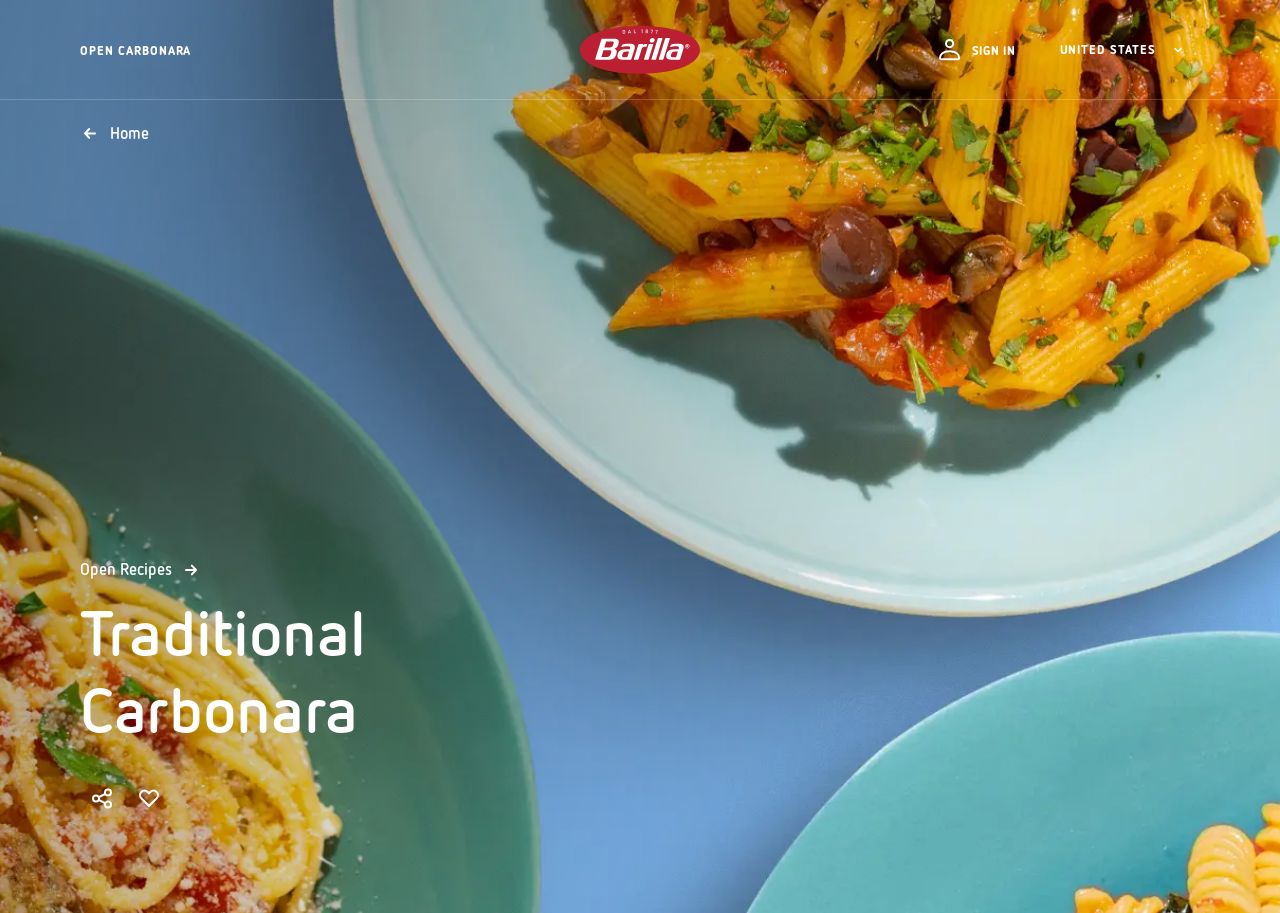What is the text on the top-right button?
Using the image, respond with a single word or phrase.

SIGN IN